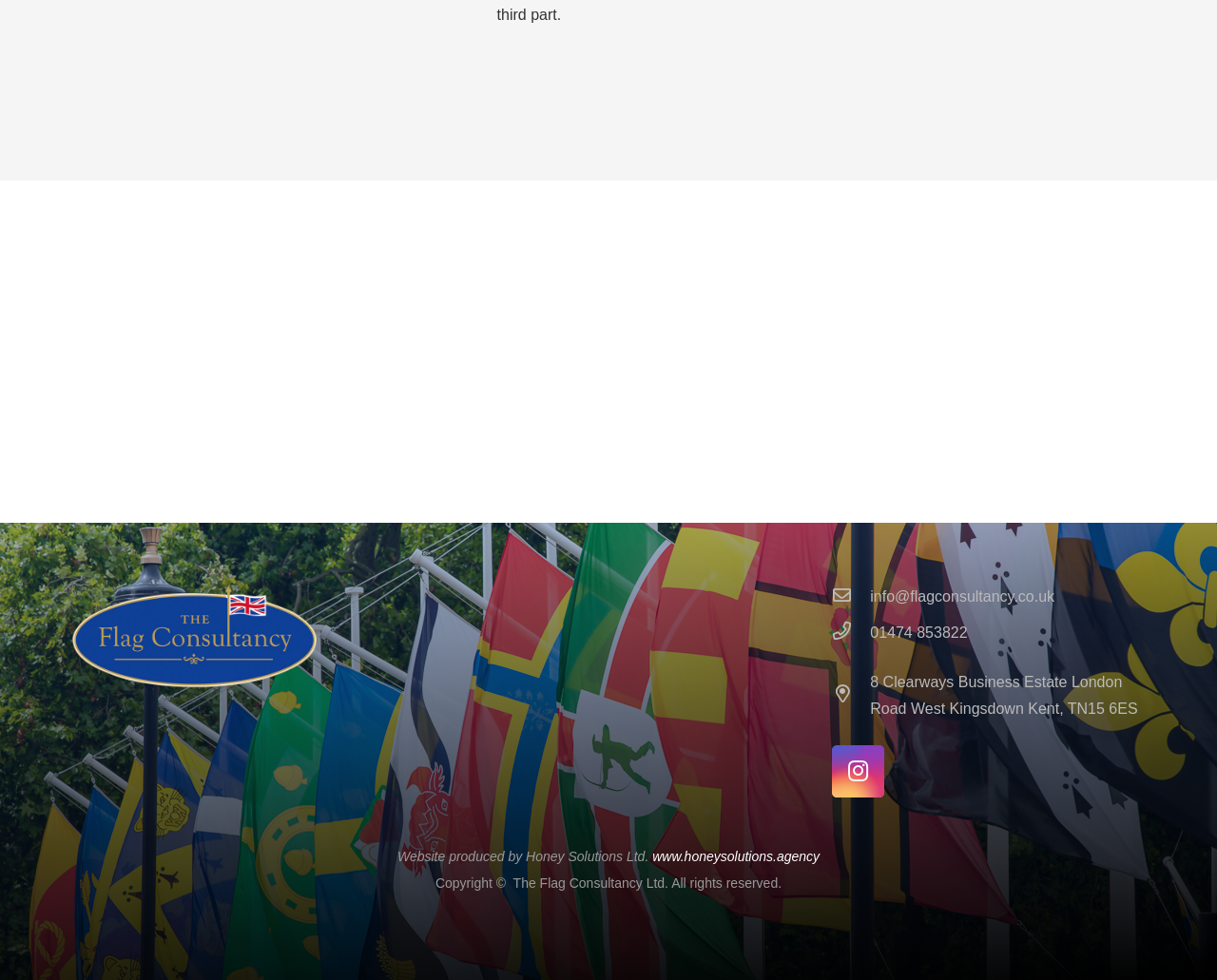Determine the bounding box for the UI element as described: "www.honeysolutions.agency". The coordinates should be represented as four float numbers between 0 and 1, formatted as [left, top, right, bottom].

[0.536, 0.866, 0.673, 0.881]